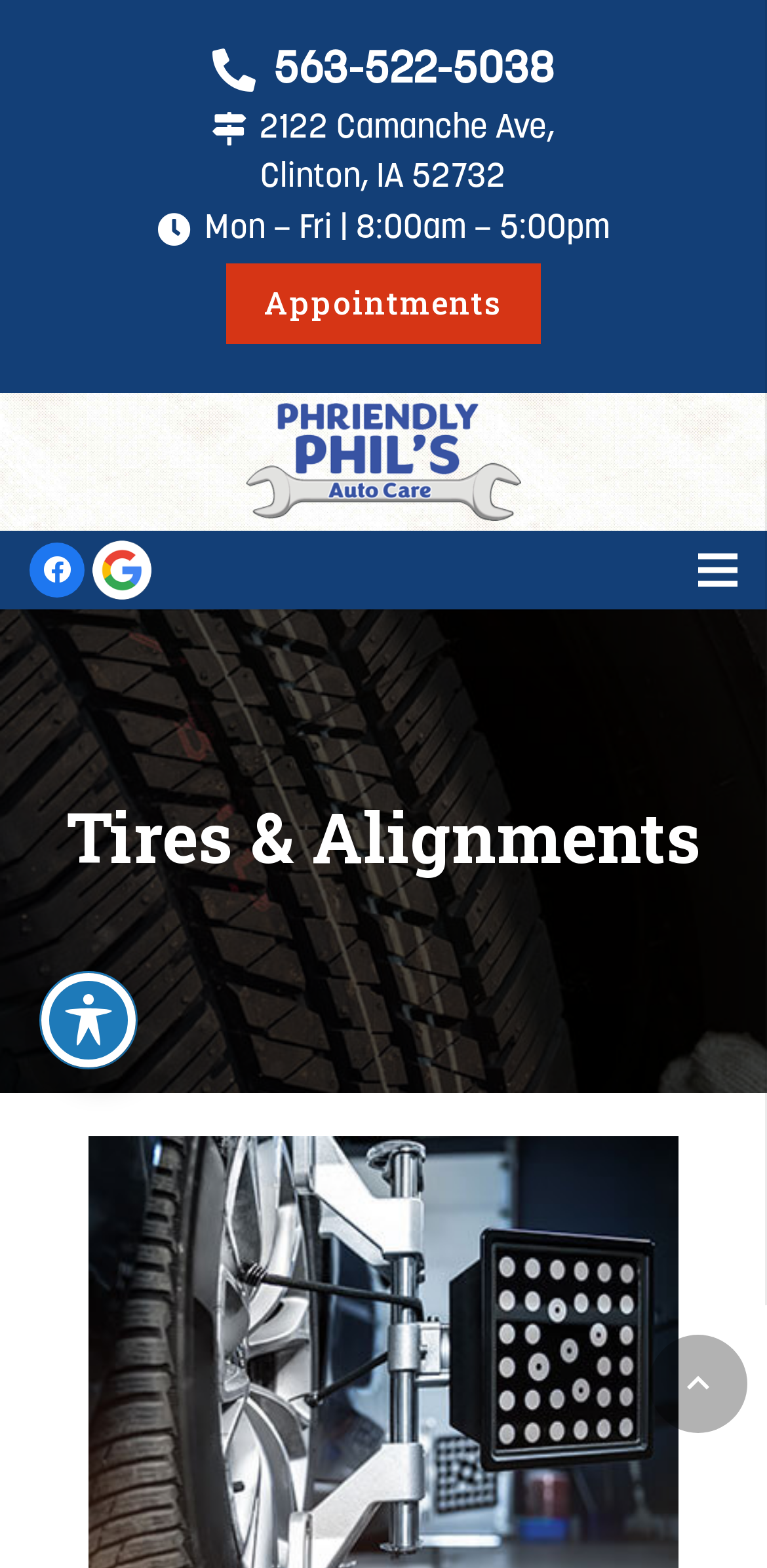Locate the coordinates of the bounding box for the clickable region that fulfills this instruction: "Get directions to the store".

[0.277, 0.071, 0.723, 0.124]